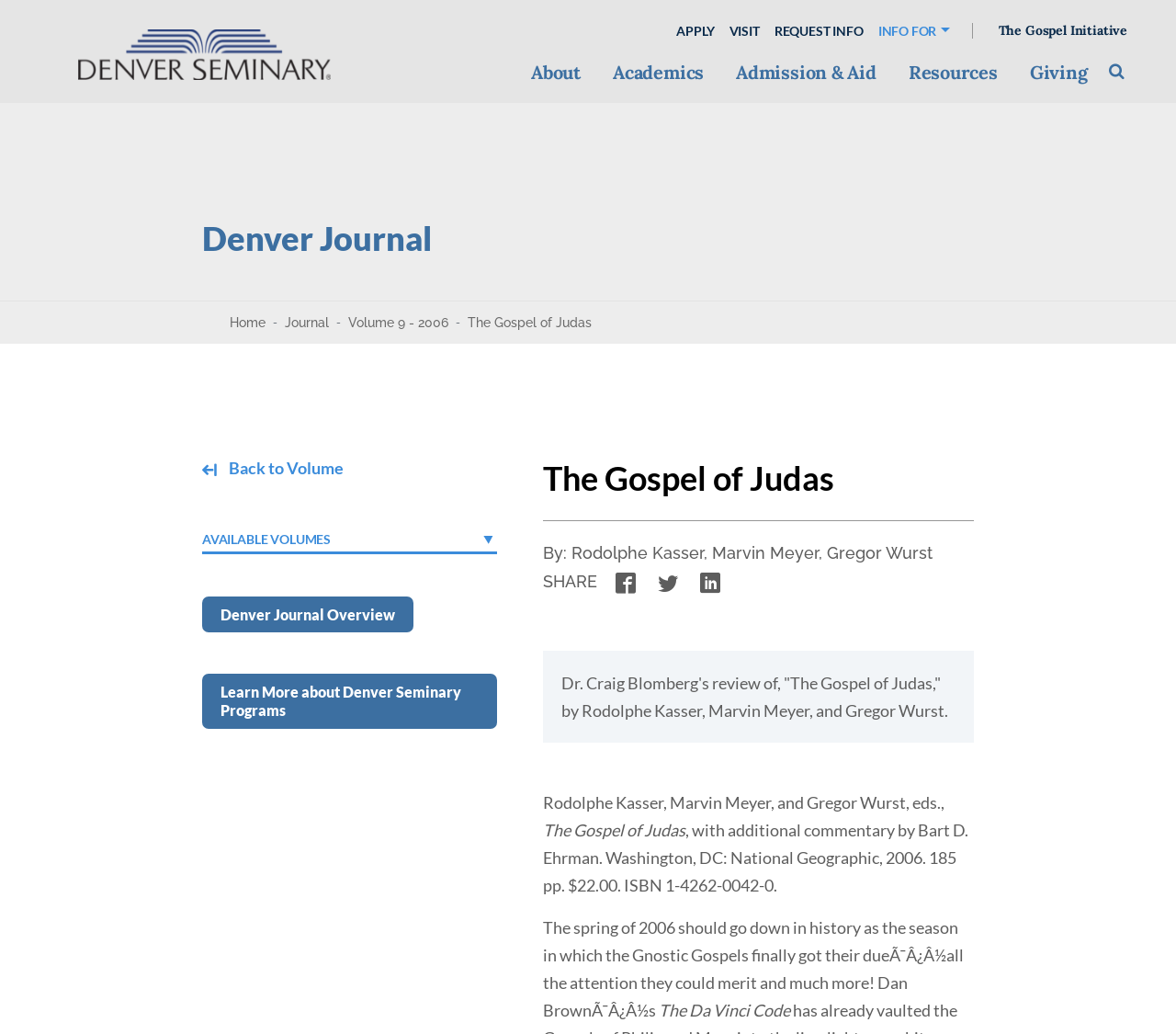Predict the bounding box coordinates of the area that should be clicked to accomplish the following instruction: "Click on the 'APPLY' link". The bounding box coordinates should consist of four float numbers between 0 and 1, i.e., [left, top, right, bottom].

[0.569, 0.022, 0.614, 0.037]